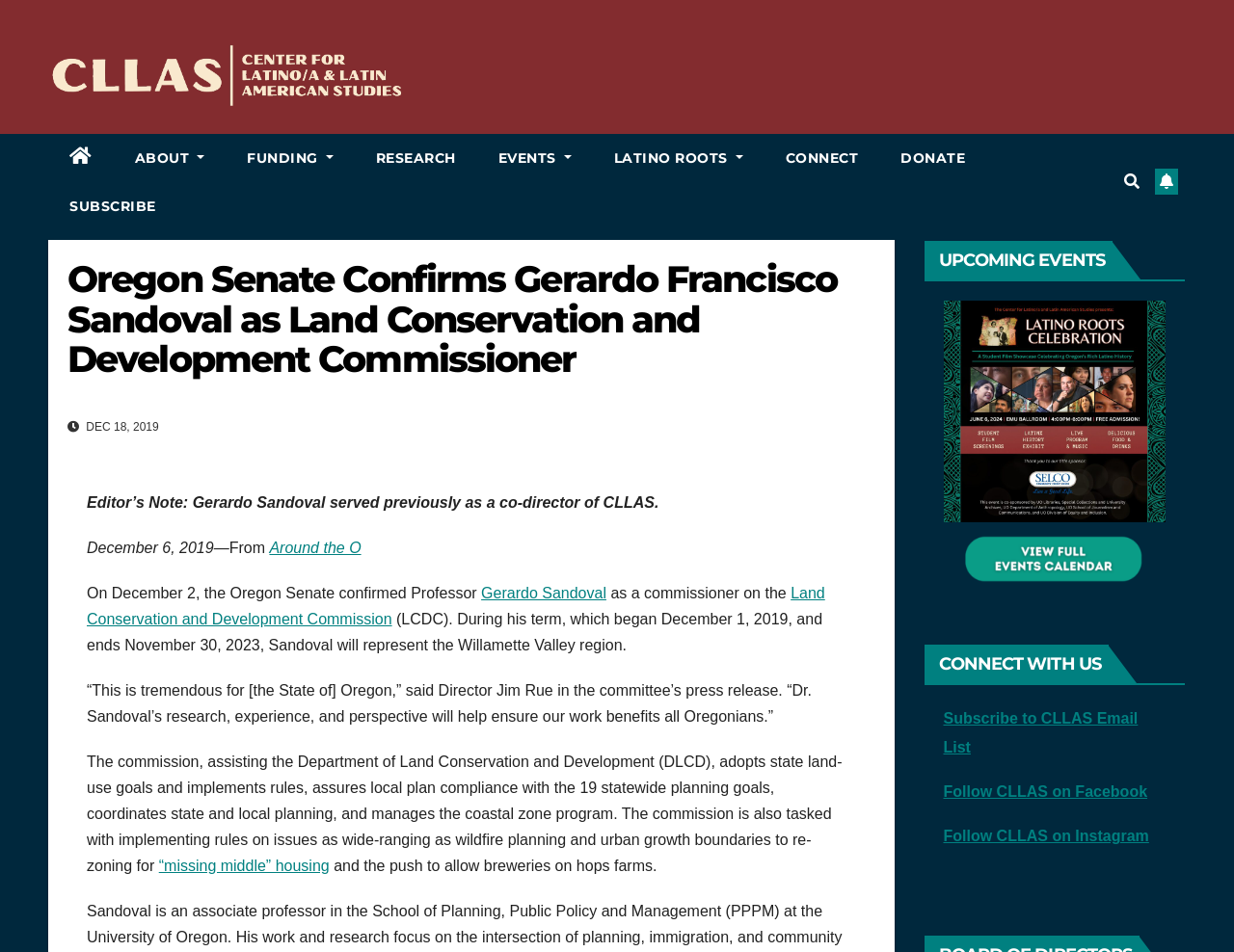Extract the bounding box coordinates for the UI element described as: "Gerardo Sandoval".

[0.39, 0.614, 0.491, 0.631]